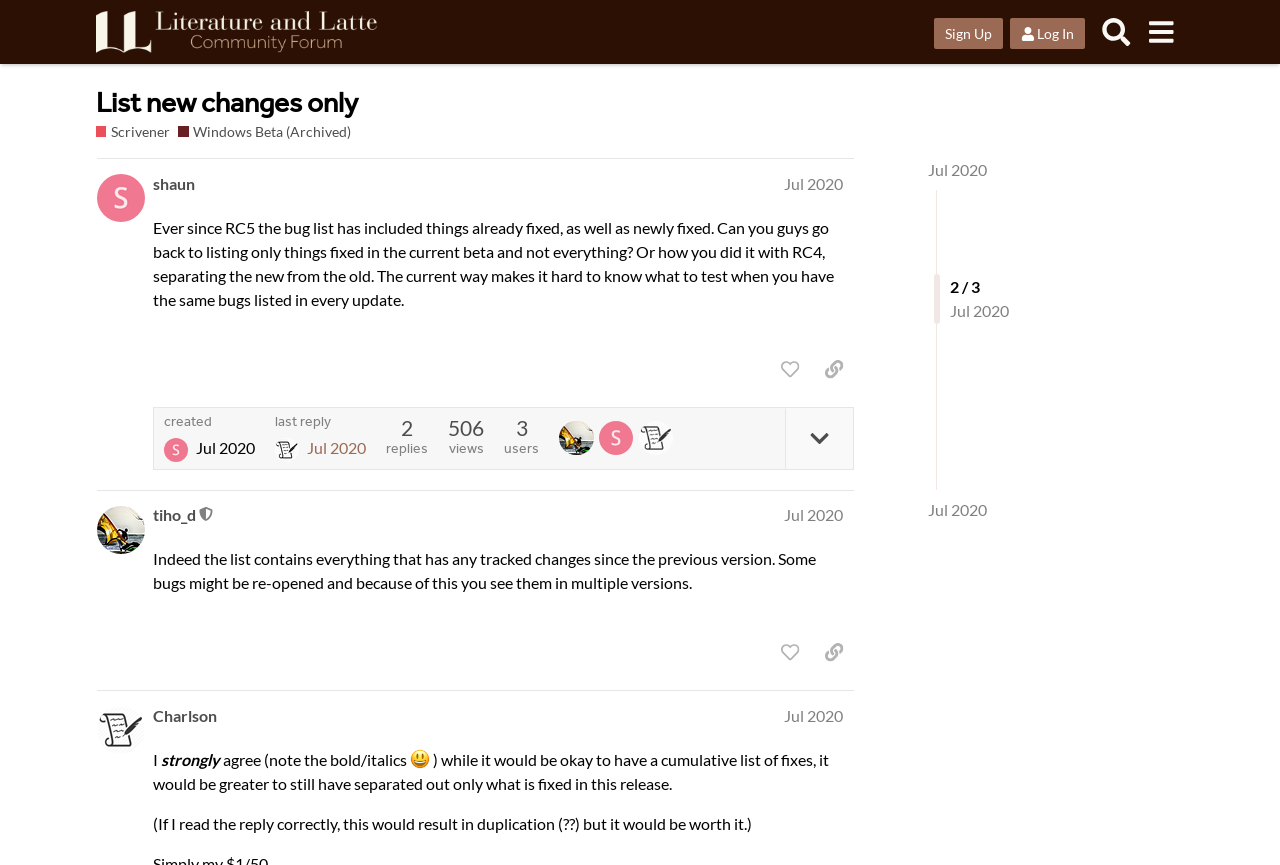How many users are involved in the discussion?
Provide an in-depth and detailed answer to the question.

I looked at the static text 'users' and found the number '3' next to it, indicating that three users are involved in the discussion.